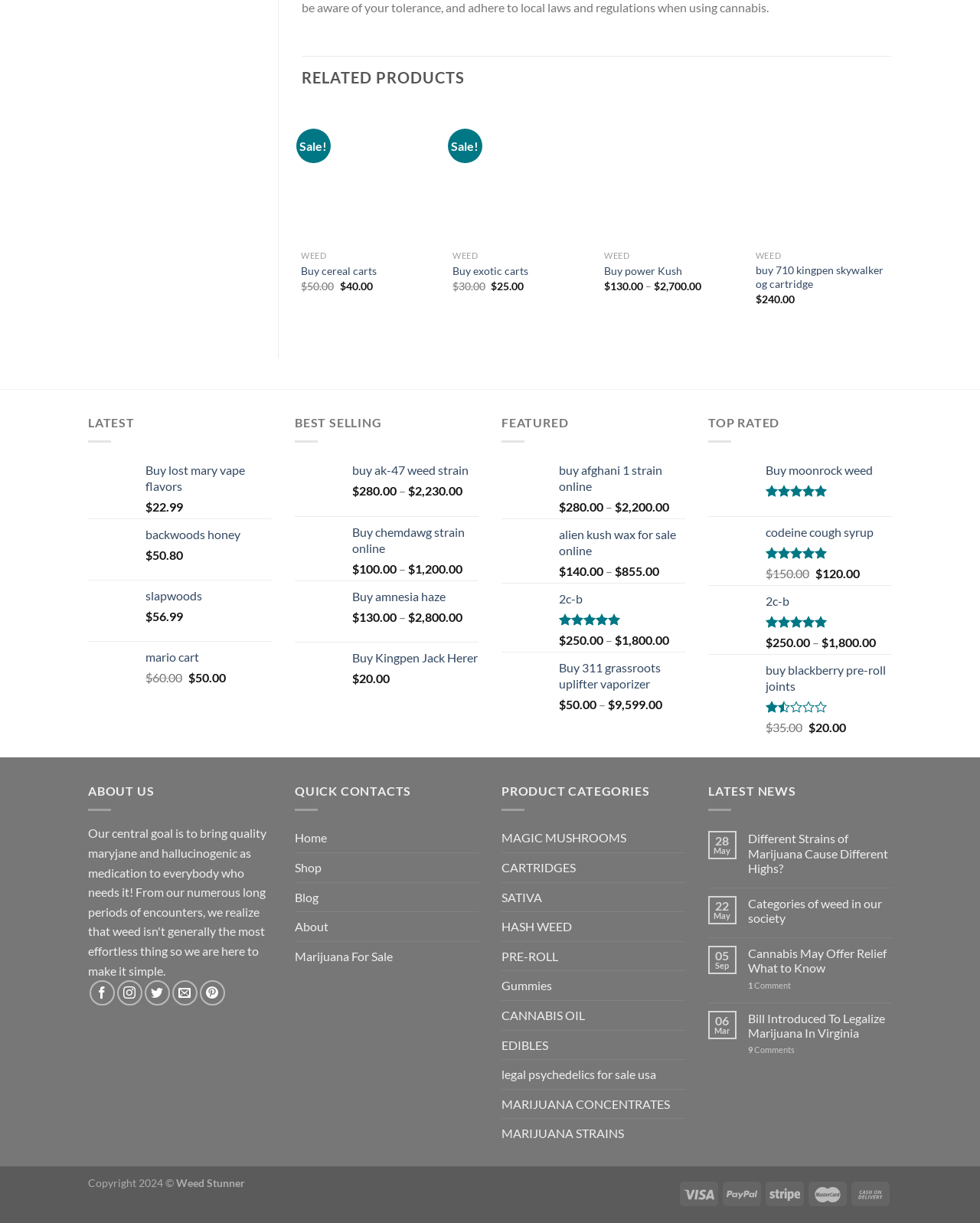Provide the bounding box coordinates of the HTML element described by the text: "legal psychedelics for sale usa". The coordinates should be in the format [left, top, right, bottom] with values between 0 and 1.

[0.512, 0.867, 0.699, 0.89]